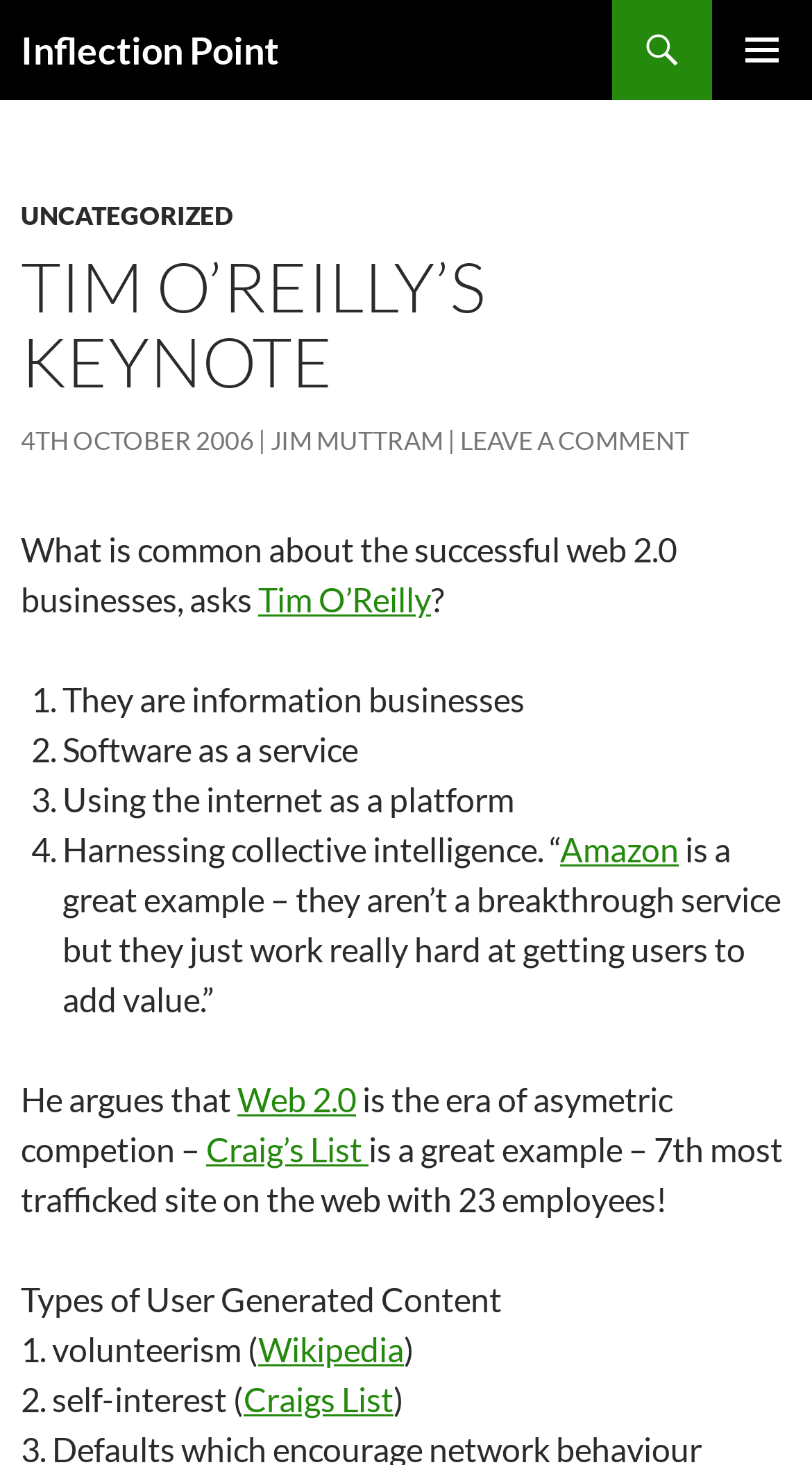Identify the bounding box coordinates of the region that should be clicked to execute the following instruction: "Click the Inflection Point link".

[0.026, 0.0, 0.344, 0.068]